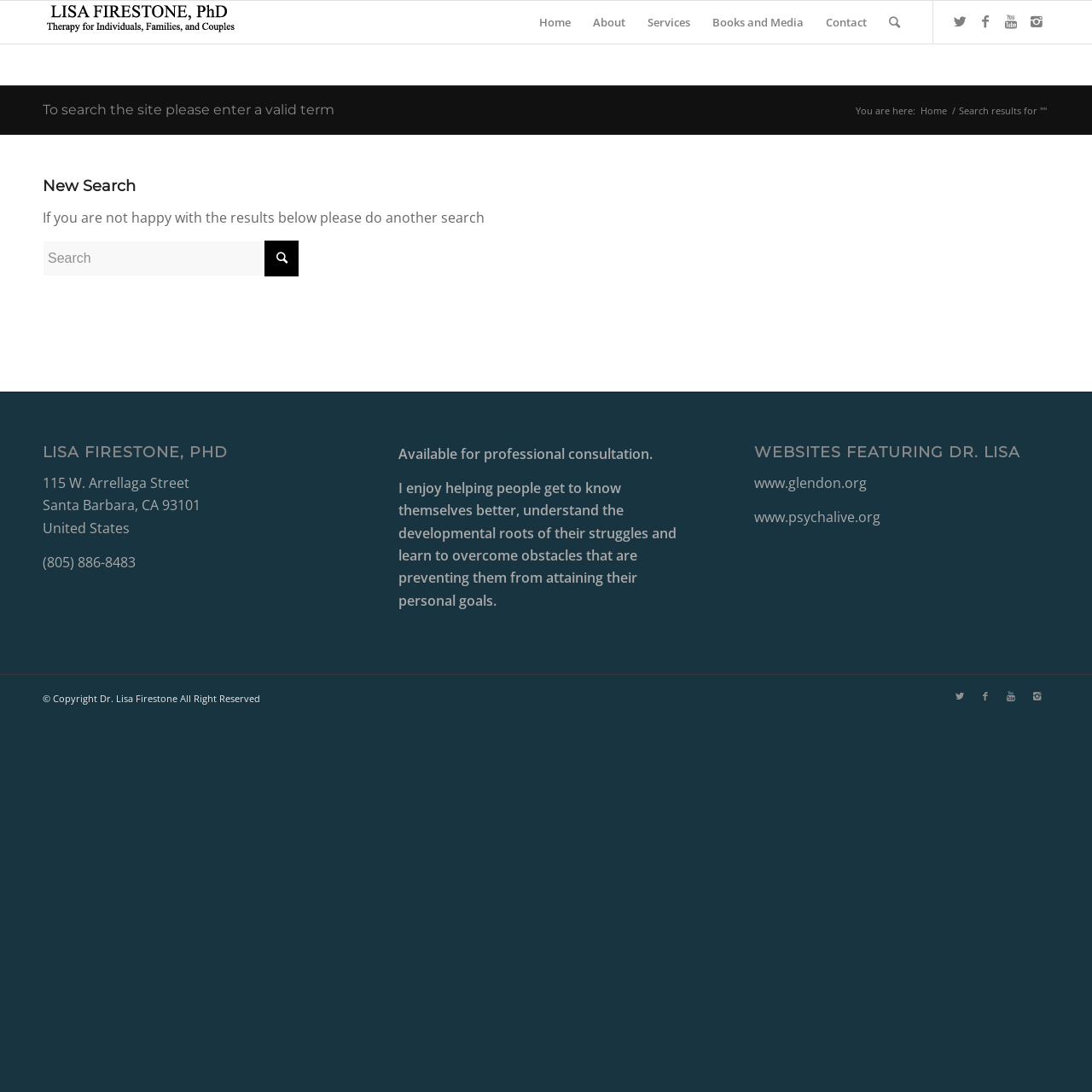Look at the image and answer the question in detail:
What is the phone number of Dr. Lisa Firestone's office?

I found the phone number in the link element with bounding box coordinates [0.039, 0.506, 0.124, 0.523], which indicates that the phone number of Dr. Lisa Firestone's office is (805) 886-8483.